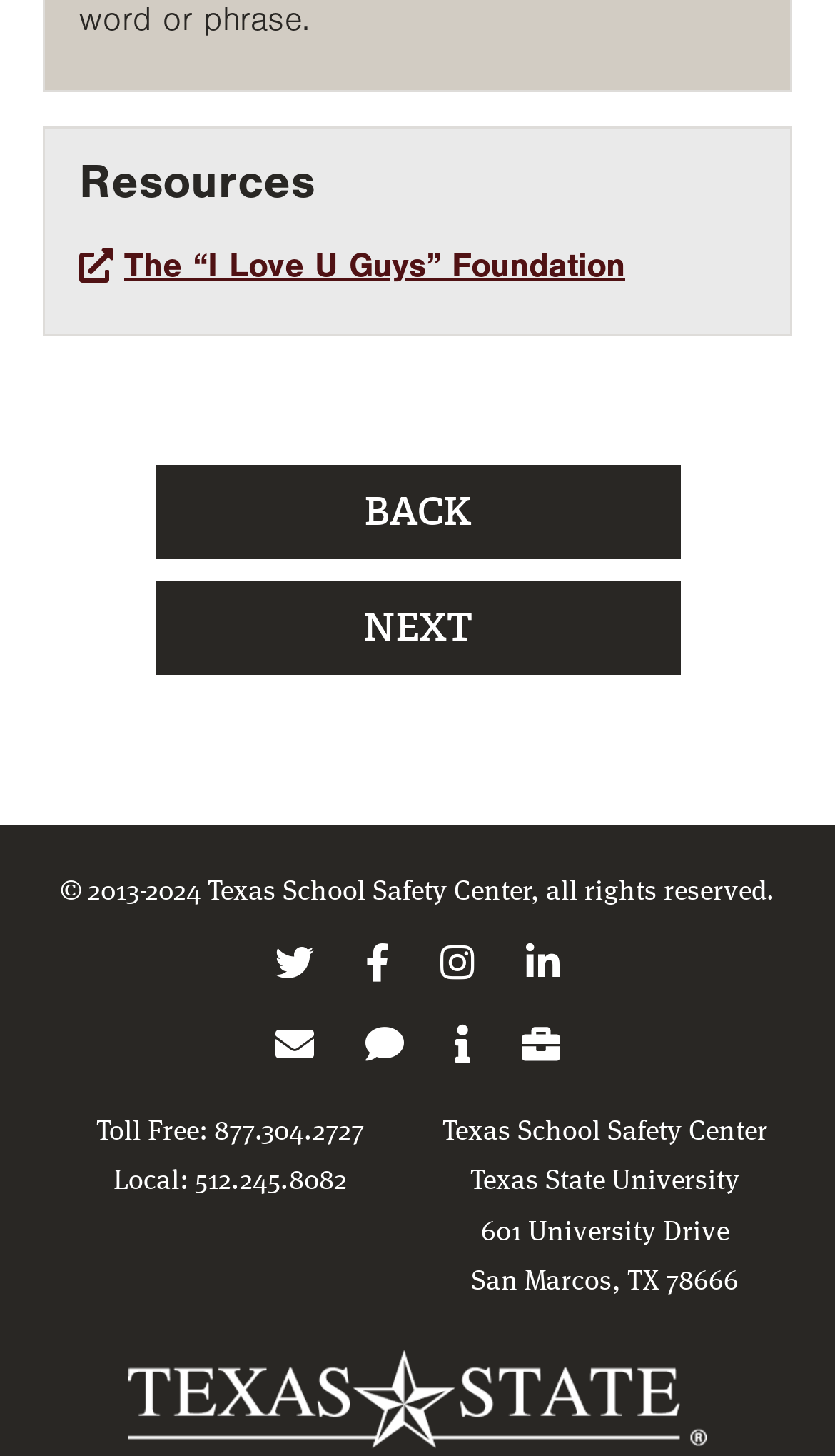Find the bounding box coordinates of the element you need to click on to perform this action: 'Follow on Twitter'. The coordinates should be represented by four float values between 0 and 1, in the format [left, top, right, bottom].

[0.329, 0.657, 0.376, 0.676]